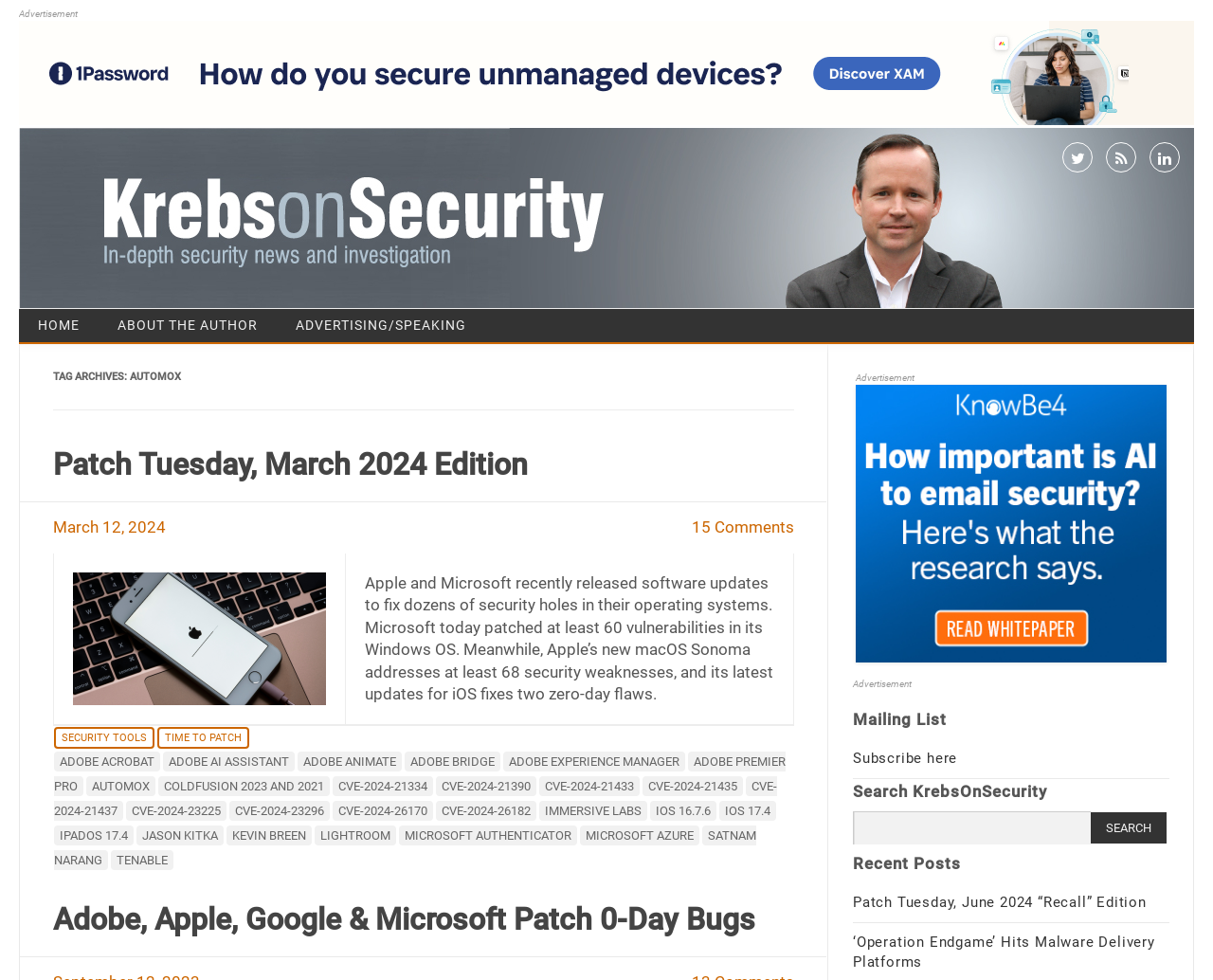Please identify the bounding box coordinates of the region to click in order to complete the task: "Read the 'Patch Tuesday, March 2024 Edition' article". The coordinates must be four float numbers between 0 and 1, specified as [left, top, right, bottom].

[0.043, 0.455, 0.435, 0.492]